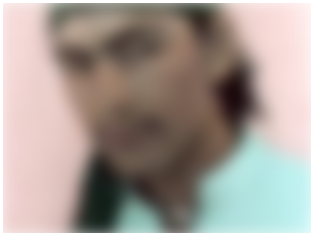Detail every aspect of the image in your caption.

The image is part of the exhibition associated with Ross McDonnell's work titled "LOST BOYS," created in 2012. This piece captures poignant moments and themes reflective of youth experiences, showcasing a connection to personal and societal narratives. The work emphasizes the intricacies of identity and belonging, presented in a thoughtful manner. The exhibition celebrates the artistic contributions of McDonnell, highlighting his ability to weave stories through visual mediums. This image could potentially serve as an exploration of the deeper emotional landscapes that McDonnell addresses in his photography.